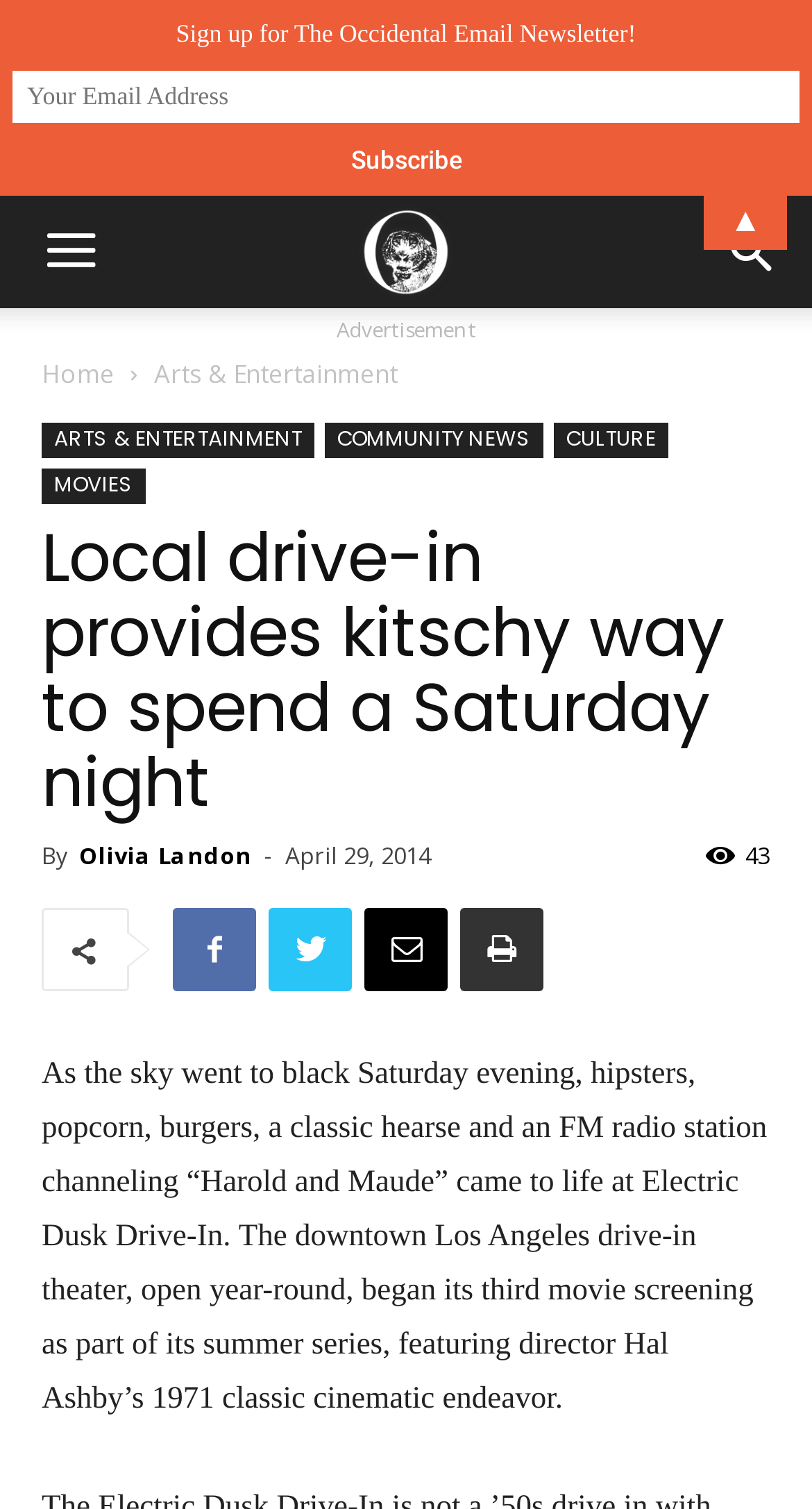Please respond to the question with a concise word or phrase:
What is the name of the newspaper?

The Occidental